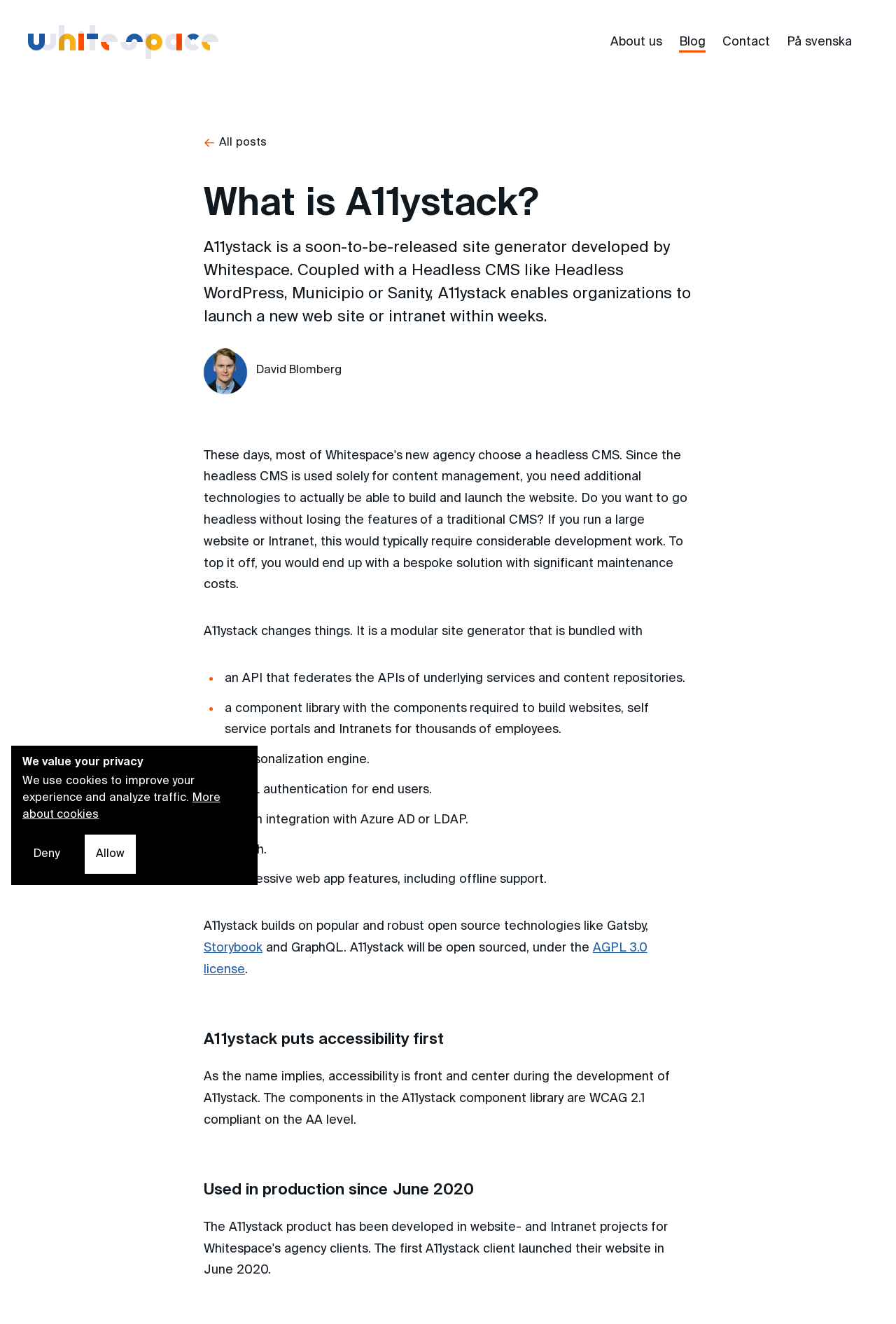Identify the bounding box for the element characterized by the following description: "About us".

[0.682, 0.027, 0.739, 0.036]